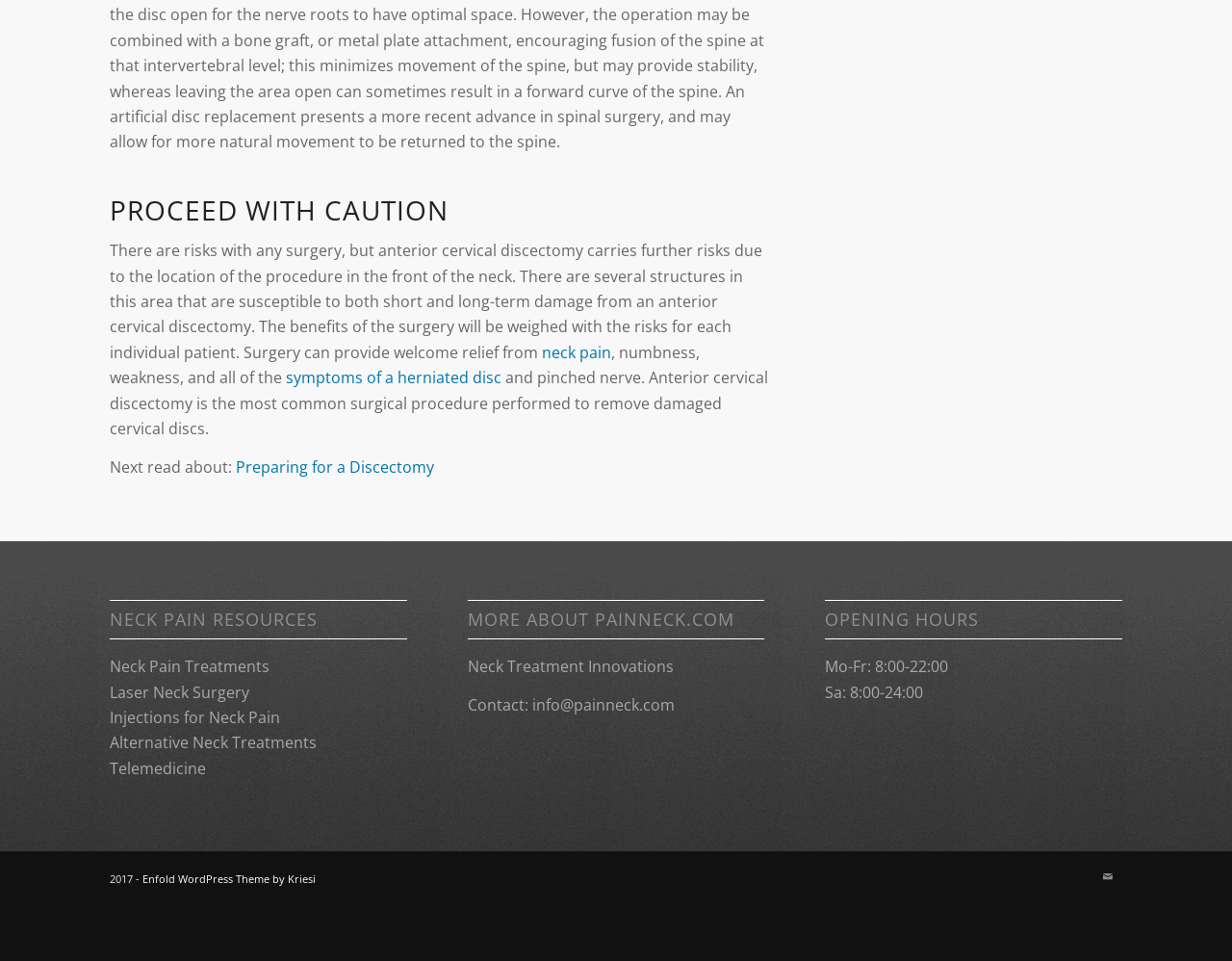Find and provide the bounding box coordinates for the UI element described with: "Mail".

[0.888, 0.897, 0.911, 0.927]